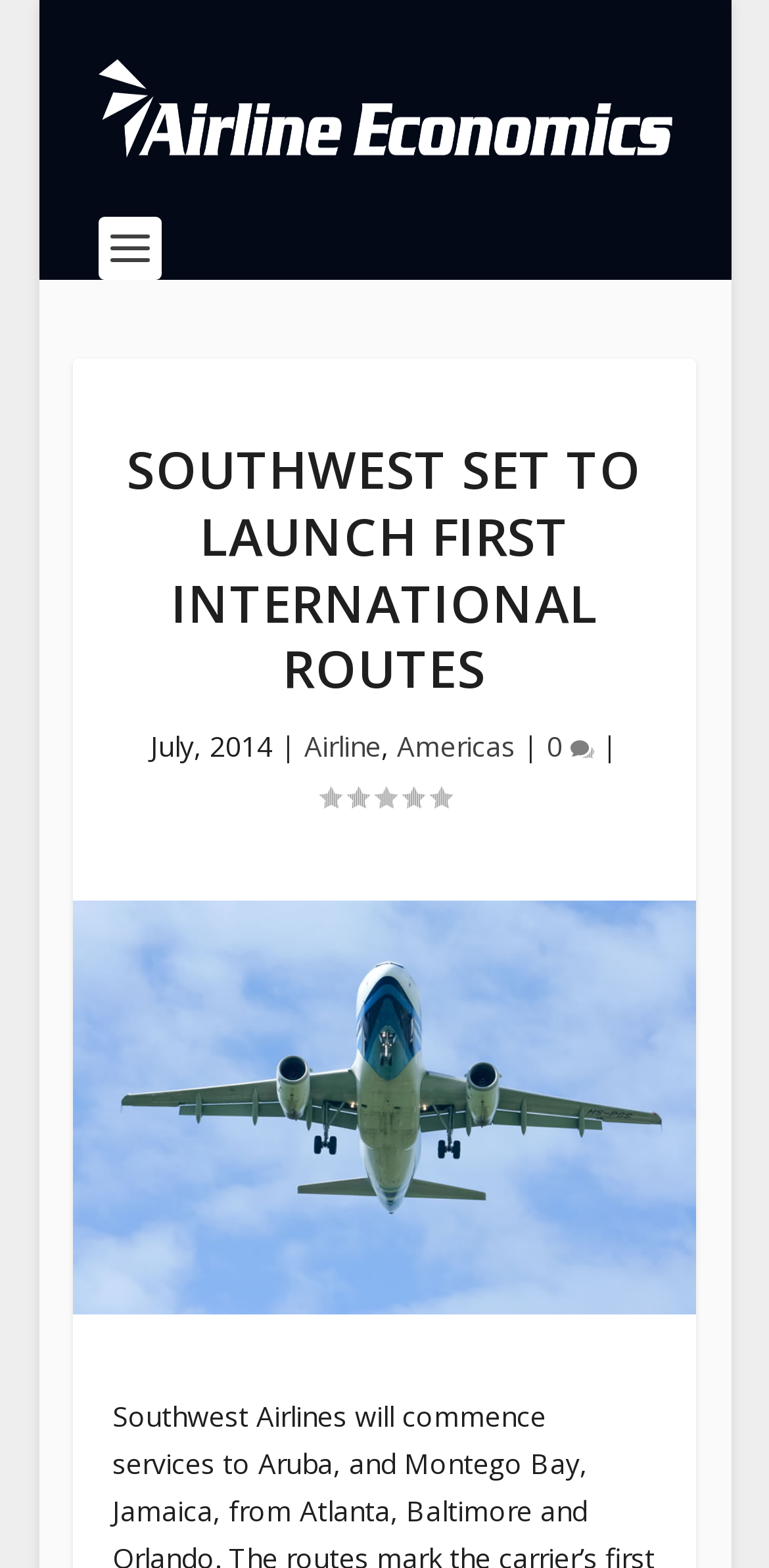Determine the title of the webpage and give its text content.

SOUTHWEST SET TO LAUNCH FIRST INTERNATIONAL ROUTES